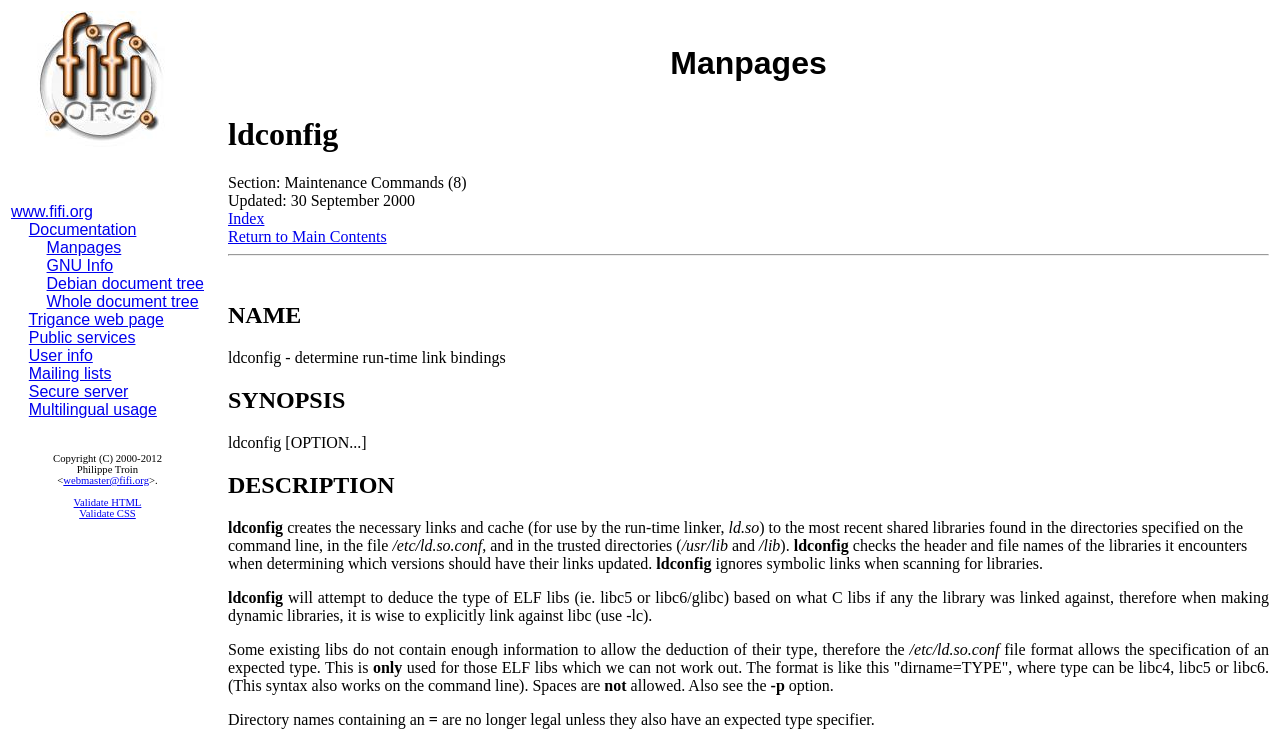Using the information in the image, could you please answer the following question in detail:
What is the format of the /etc/ld.so.conf file?

The format of the /etc/ld.so.conf file is 'dirname=TYPE', where type can be libc4, libc5, or libc6, and this syntax is used to specify an expected type for those ELF libs which cannot be worked out.